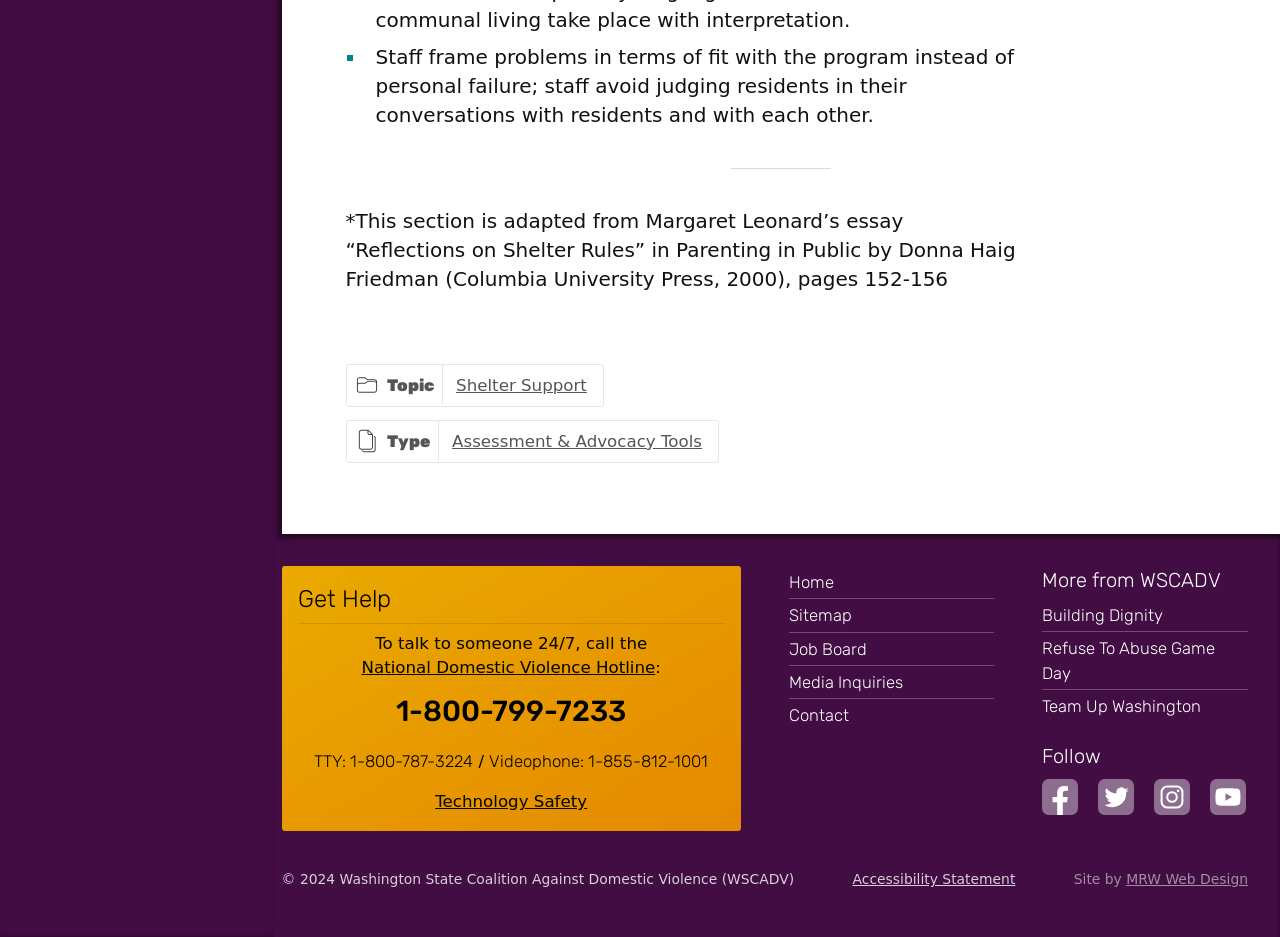What is the phone number of the National Domestic Violence Hotline?
Based on the visual content, answer with a single word or a brief phrase.

1-800-799-7233